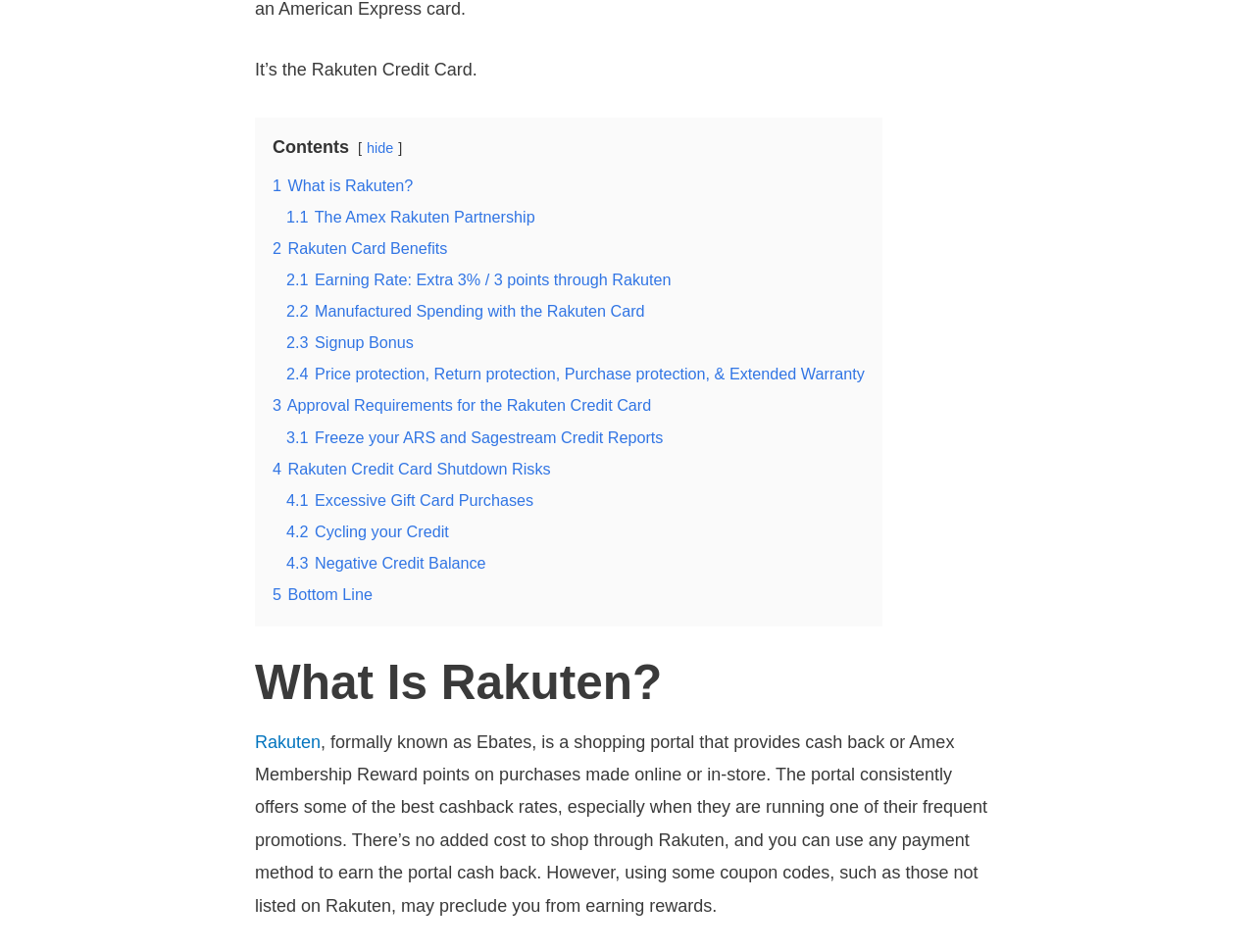What is the benefit of using Rakuten?
Refer to the image and give a detailed answer to the question.

The question can be answered by reading the StaticText element that describes Rakuten, which mentions that it provides cash back or Amex Membership Reward points on purchases made online or in-store.